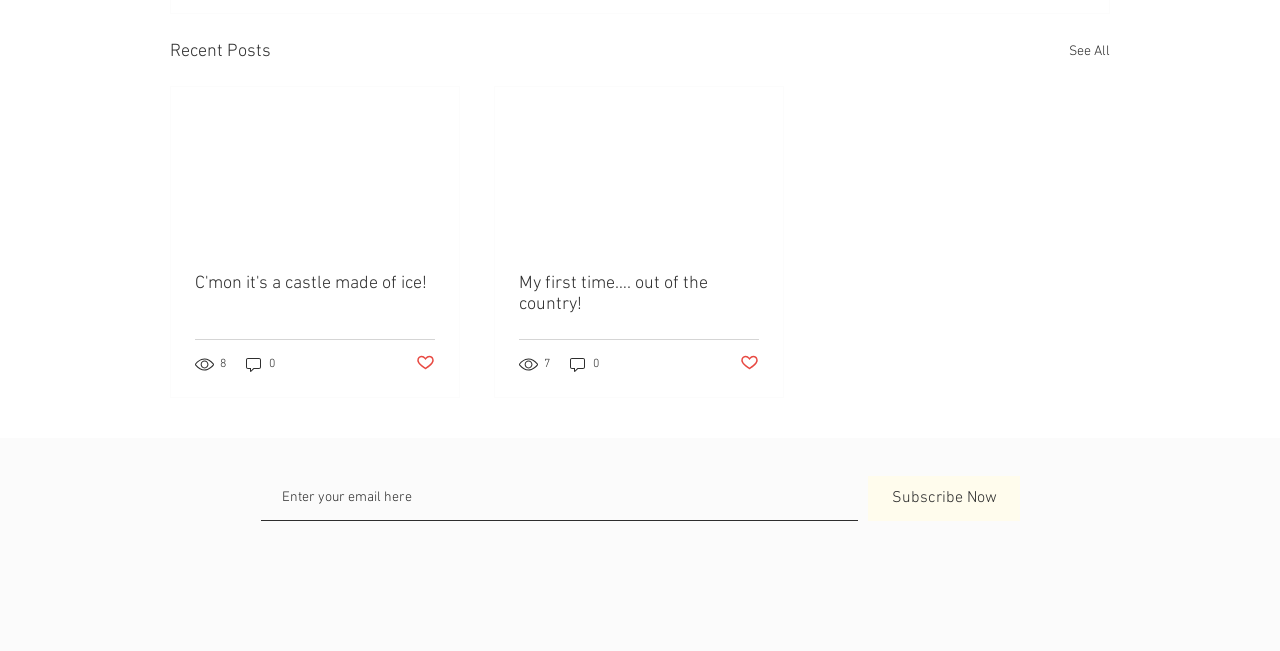Please study the image and answer the question comprehensively:
What is the purpose of the button in the first article?

The button in the first article has the text 'Post not marked as liked', which suggests that its purpose is to like the post.